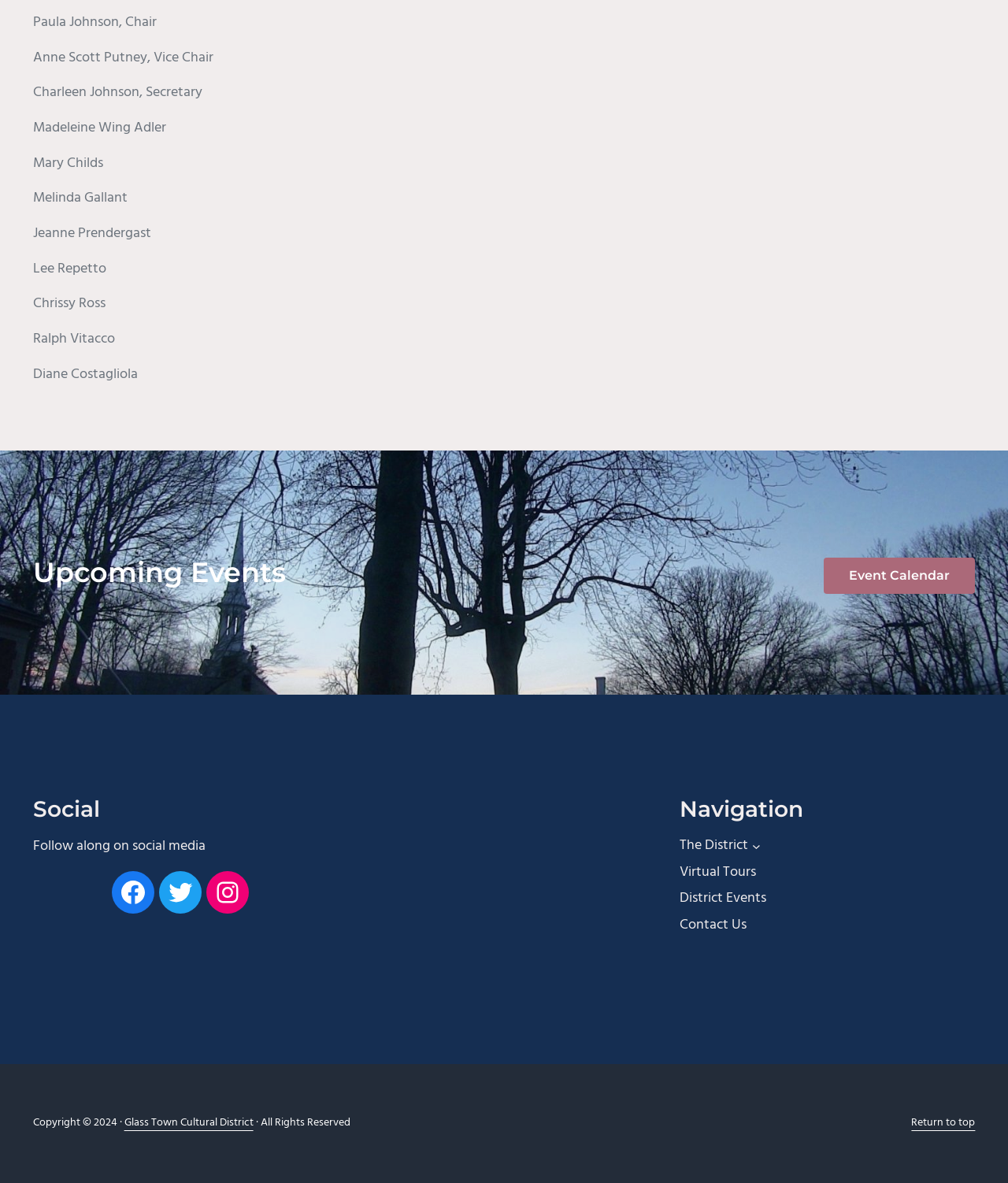What is the name of the first upcoming event?
Based on the visual information, provide a detailed and comprehensive answer.

The webpage does not provide a list of upcoming events, only a heading 'Upcoming Events' and a link to an 'Event Calendar', but it does not display the actual events.